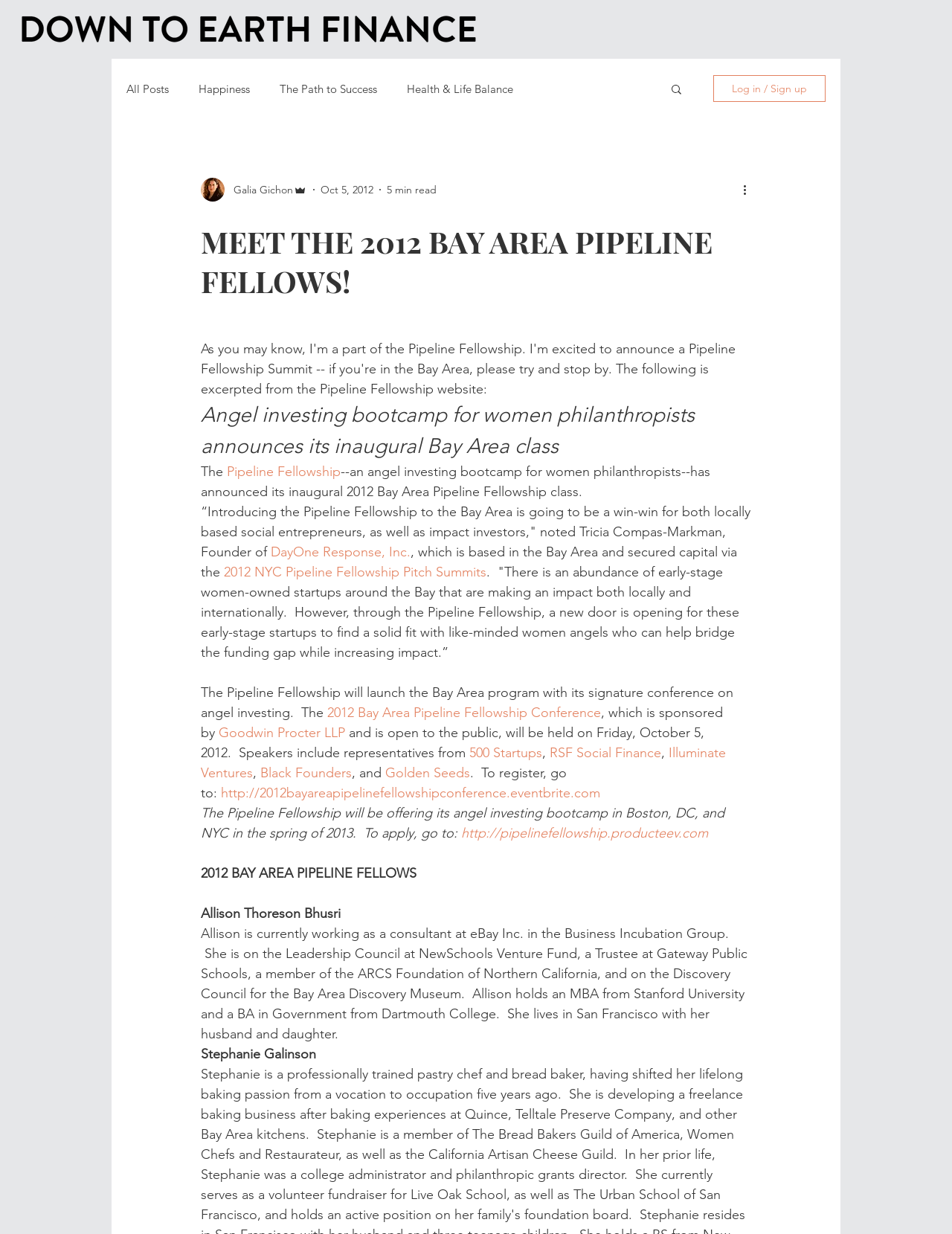What is the name of the school where Allison Thoreson Bhusri got her MBA?
Answer with a single word or phrase by referring to the visual content.

Stanford University